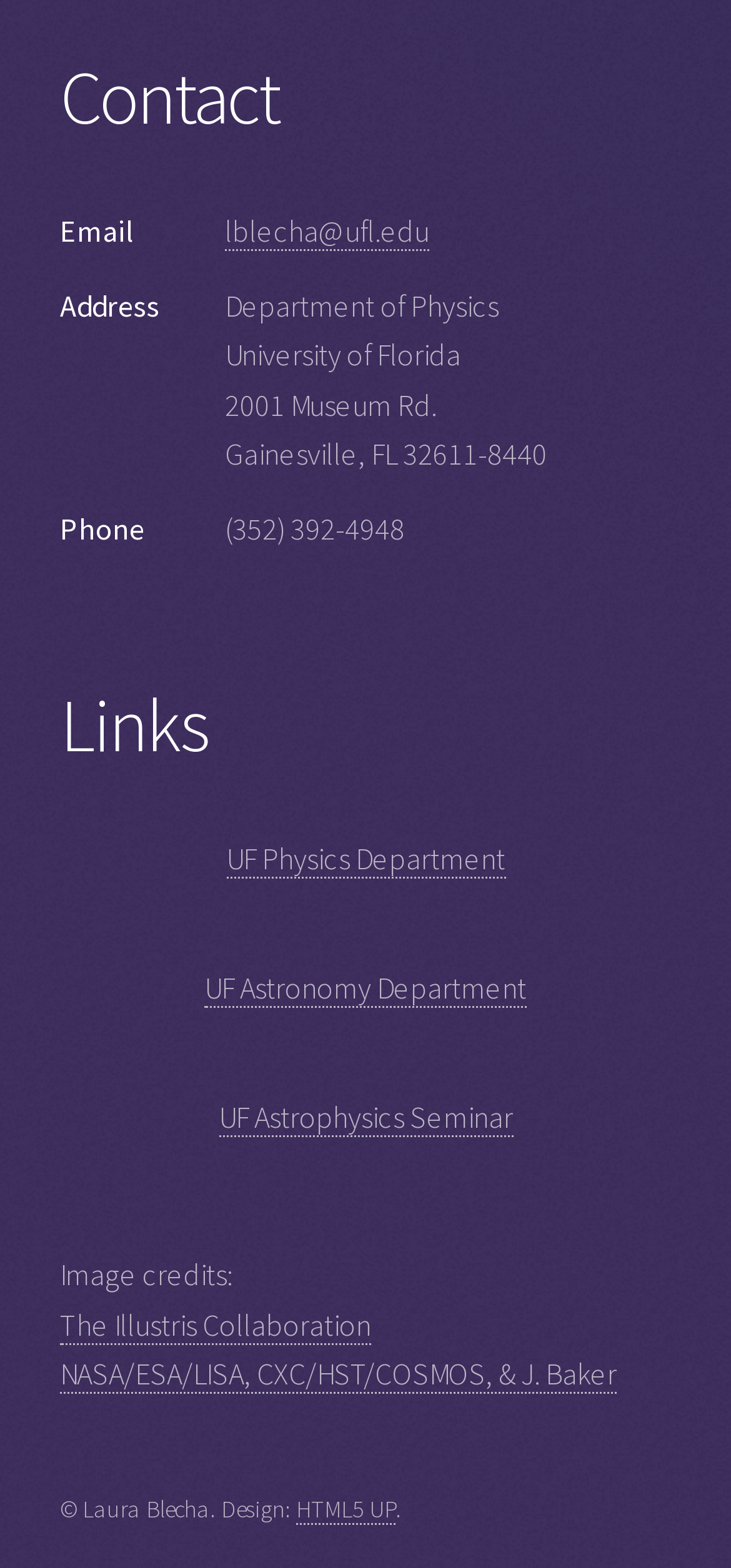Determine the bounding box for the UI element described here: "lblecha@ufl.edu".

[0.308, 0.135, 0.587, 0.16]